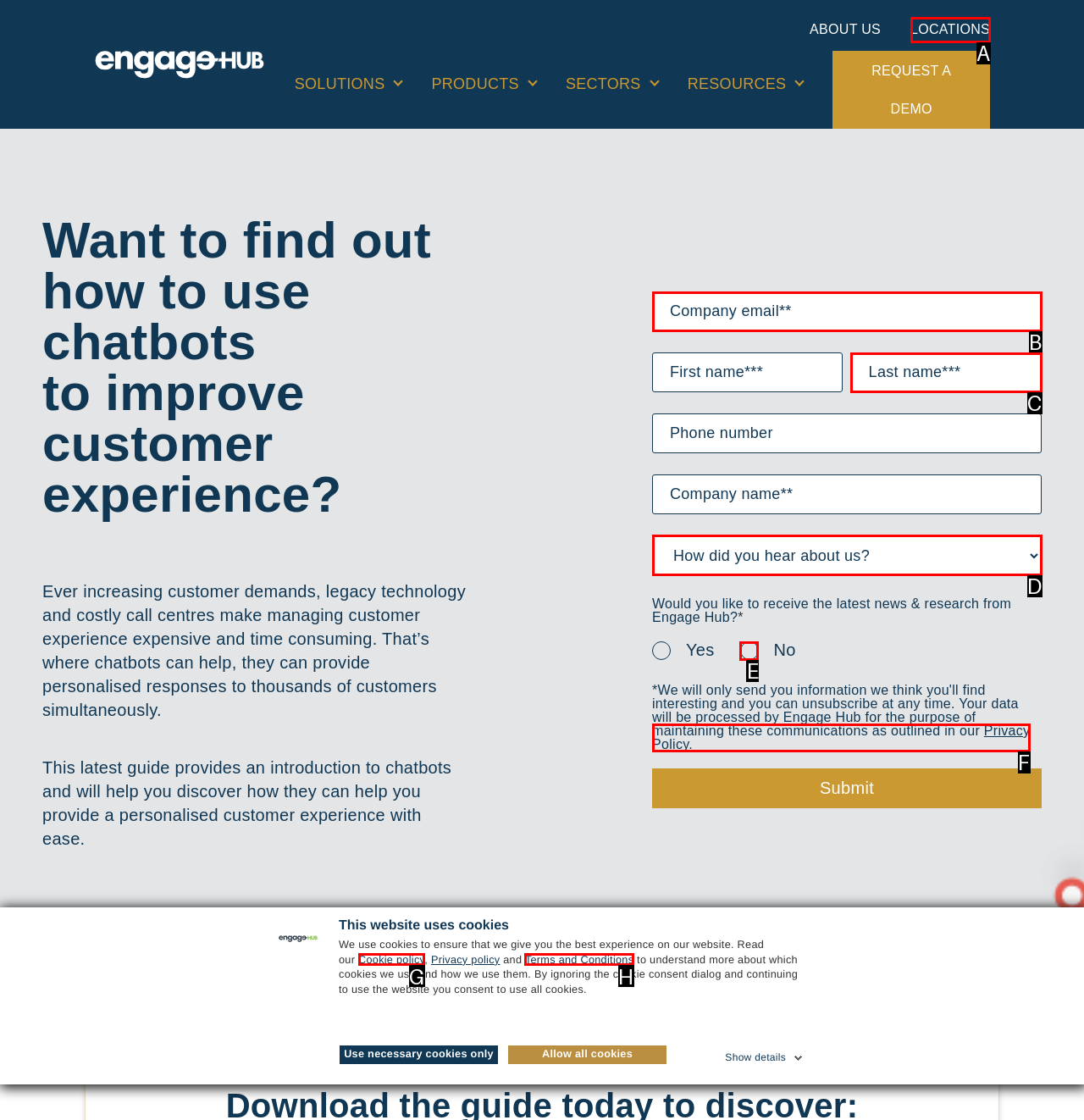Tell me which letter corresponds to the UI element that will allow you to Select an option from 'How did you hear about us?'. Answer with the letter directly.

D